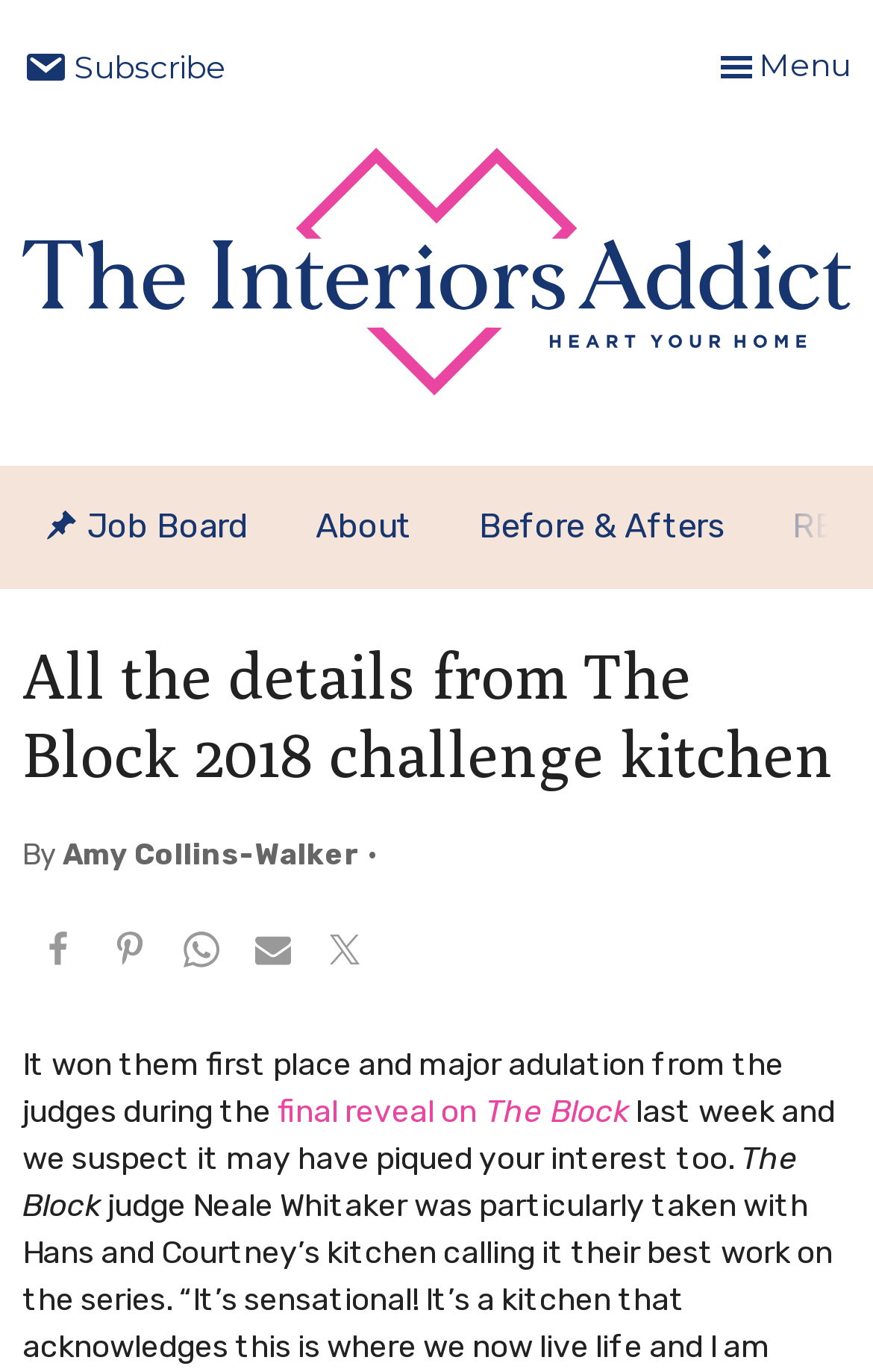What is the title of the article?
Please describe in detail the information shown in the image to answer the question.

I found the title of the article by looking at the main heading of the webpage, which is located below the navigation menu and above the article content.